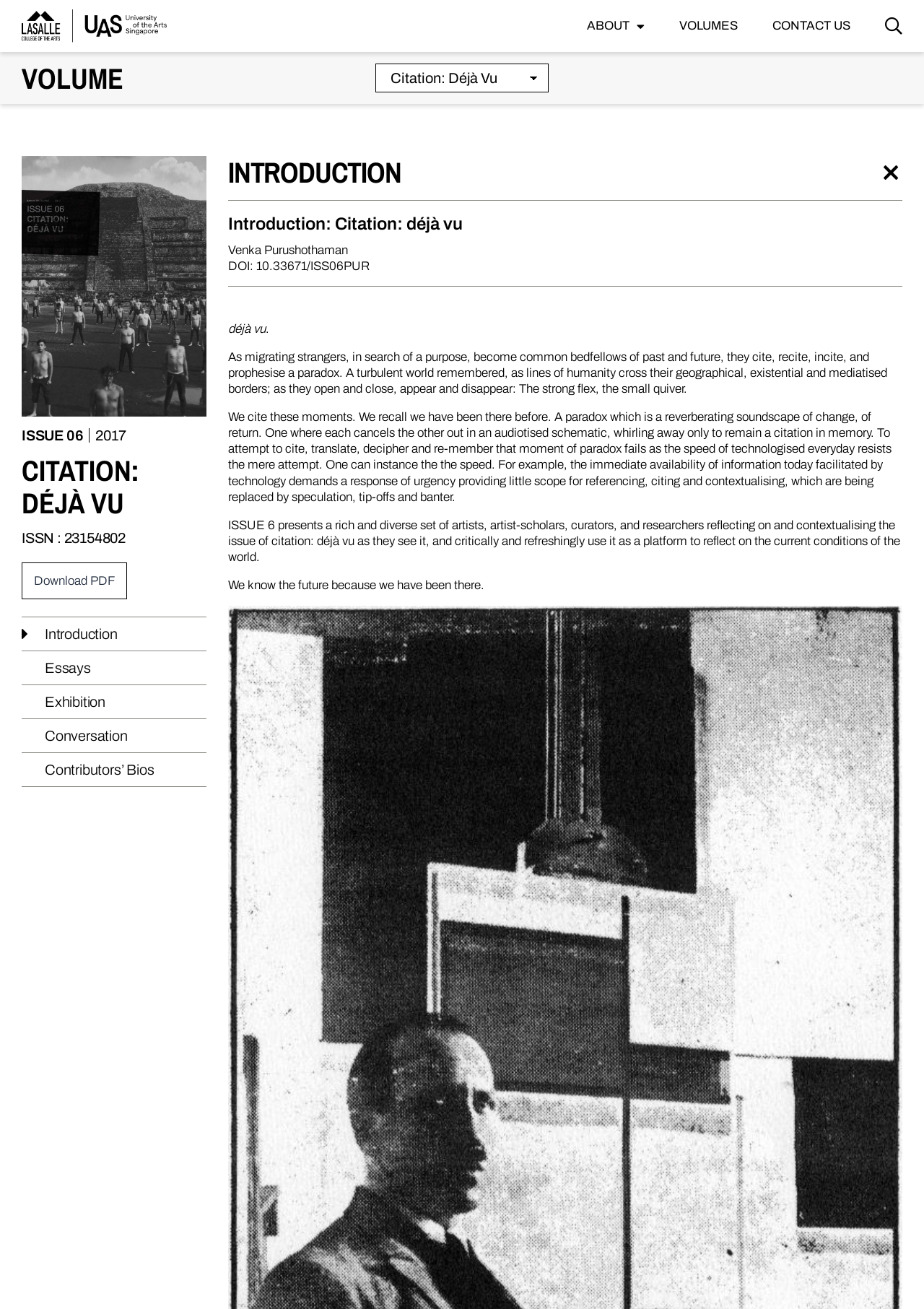Please locate the clickable area by providing the bounding box coordinates to follow this instruction: "Search for a keyword".

[0.37, 0.003, 0.605, 0.026]